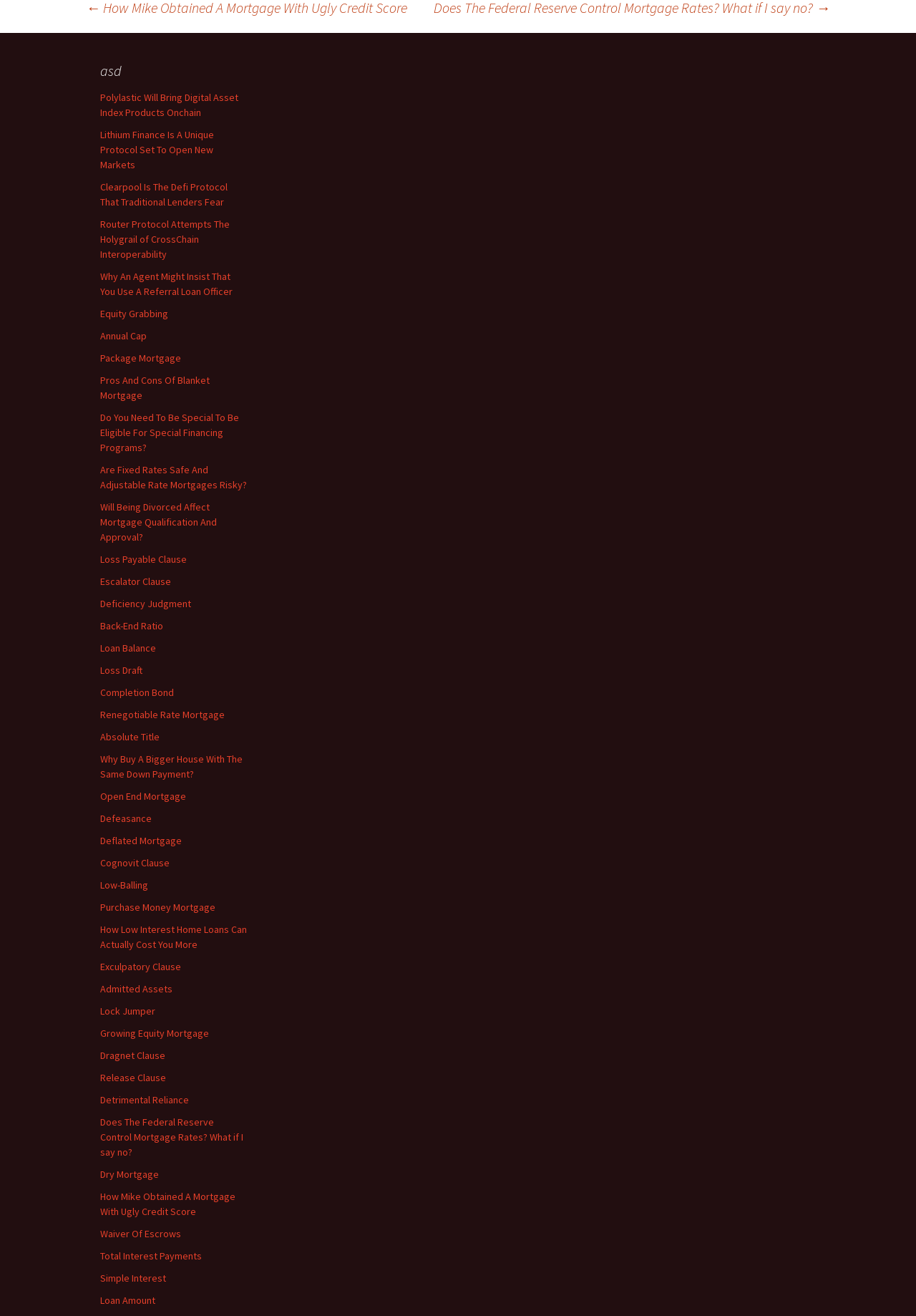What is the last link on the webpage?
Observe the image and answer the question with a one-word or short phrase response.

Loan Amount